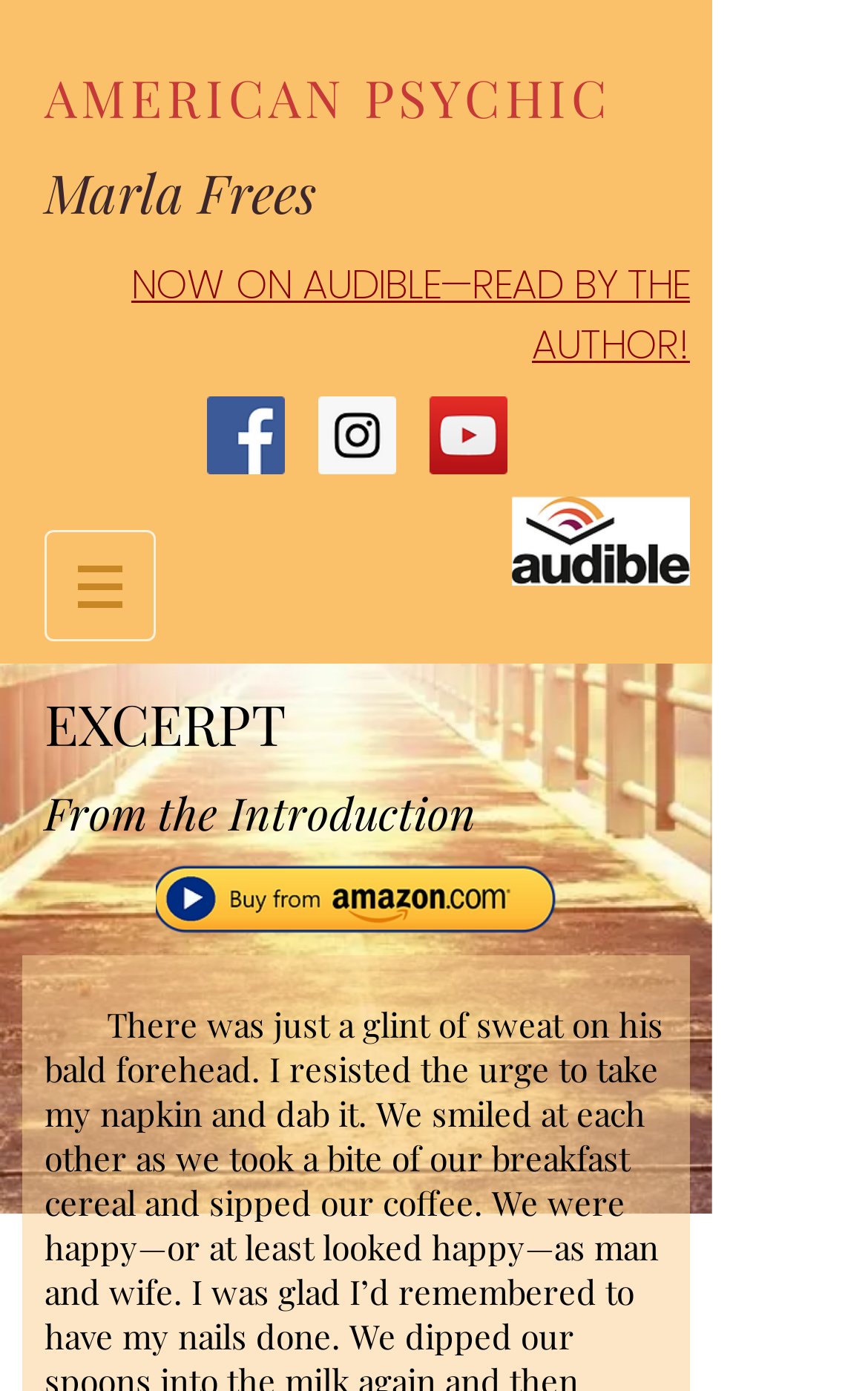Please find the bounding box coordinates in the format (top-left x, top-left y, bottom-right x, bottom-right y) for the given element description. Ensure the coordinates are floating point numbers between 0 and 1. Description: aria-label="Instagram Social Icon"

[0.367, 0.285, 0.456, 0.341]